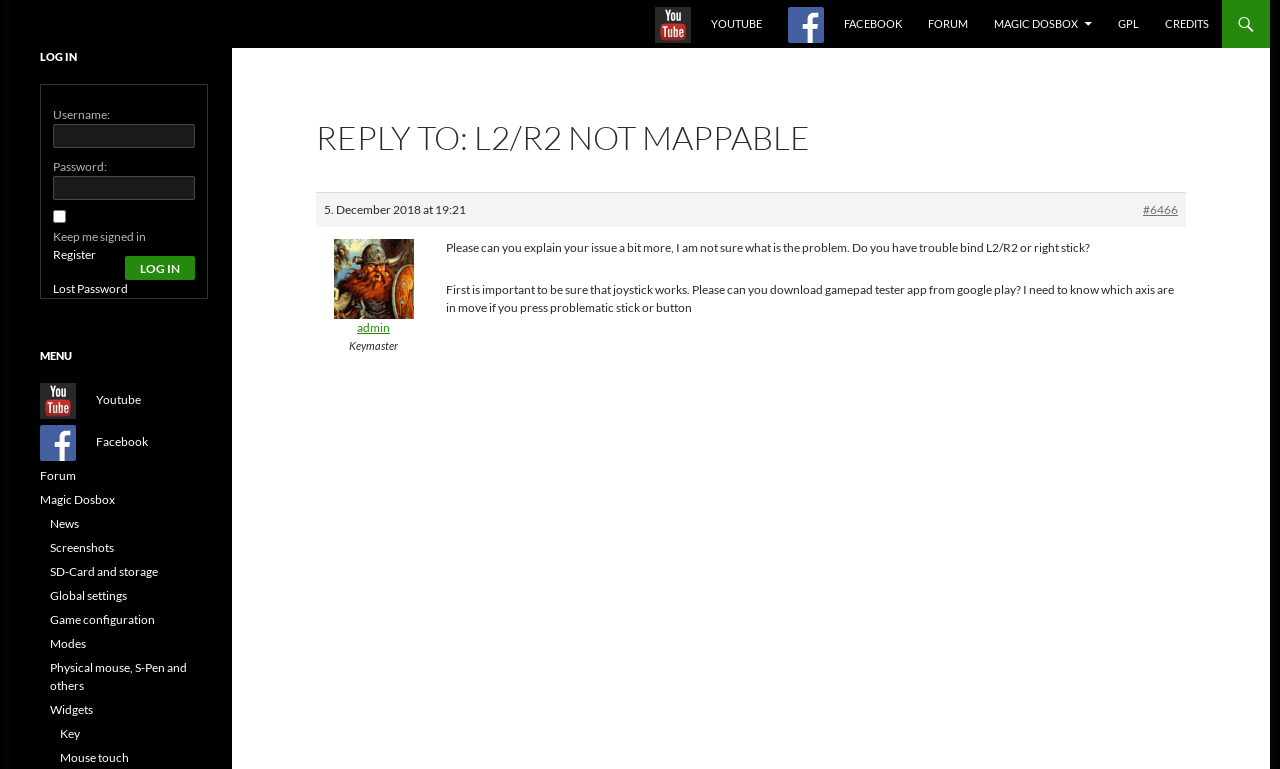Please indicate the bounding box coordinates for the clickable area to complete the following task: "Enter username". The coordinates should be specified as four float numbers between 0 and 1, i.e., [left, top, right, bottom].

[0.041, 0.161, 0.152, 0.192]